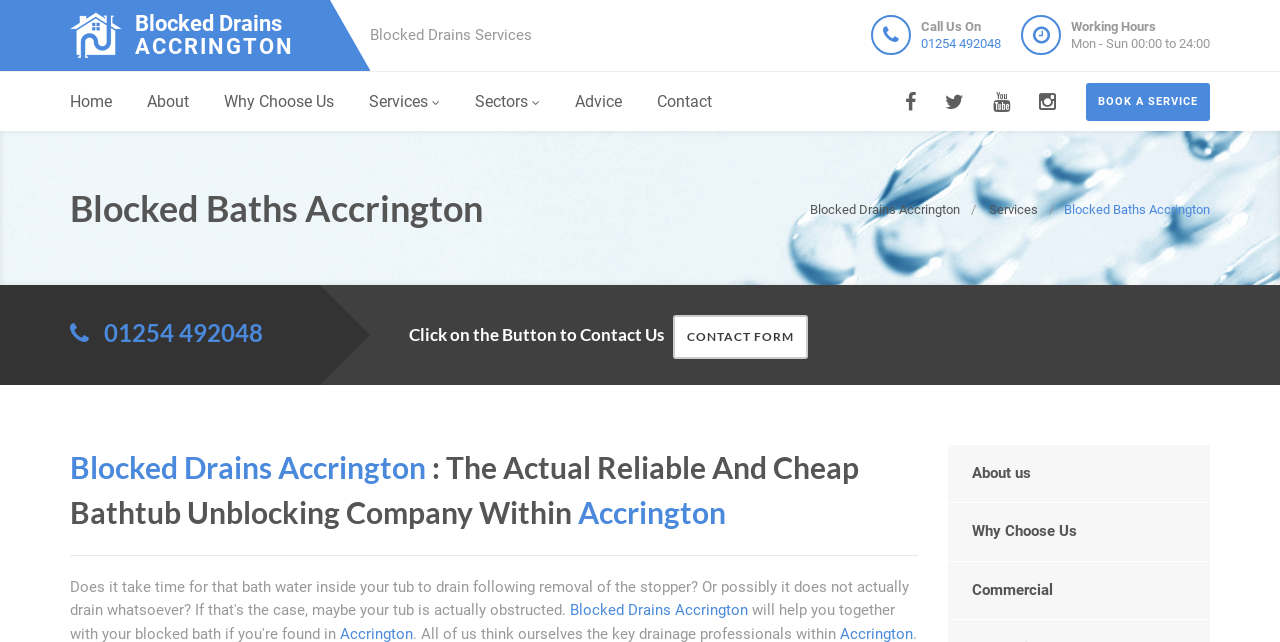Describe all the visual and textual components of the webpage comprehensively.

The webpage is about Blocked Drains Accrington, a company that provides 24-hour blocked bath services in Accrington. At the top left corner, there is a logo of Blocked Drains Accrington, accompanied by a link to the company's homepage. Next to the logo, there is a text "Blocked Drains Services". 

On the top right side, there are two tables with contact information. The first table displays the phone number "01254 492048" with a label "Call Us On". The second table shows the working hours of the company, which is 24 hours a day, 7 days a week. 

Below the contact information, there is a prominent "BOOK A SERVICE" button. On the same line, there are four social media links, represented by icons. 

The main navigation menu is located below the social media links, with options such as "Home", "About", "Why Choose Us", "Services", "Sectors", "Advice", and "Contact". 

Further down, there are three links: "Blocked Drains Accrington", "Services", and "Blocked Baths Accrington". 

The main content of the webpage starts with a heading "Blocked Baths Accrington" followed by a subheading with the company's phone number. Below that, there is a call-to-action to contact the company, with a link to a contact form. 

The main content continues with a heading that describes the company as a reliable and cheap bathtub unblocking company in Accrington. A horizontal separator line divides the content from the footer section, which contains links to "About us", "Why Choose Us", and "Commercial" pages.